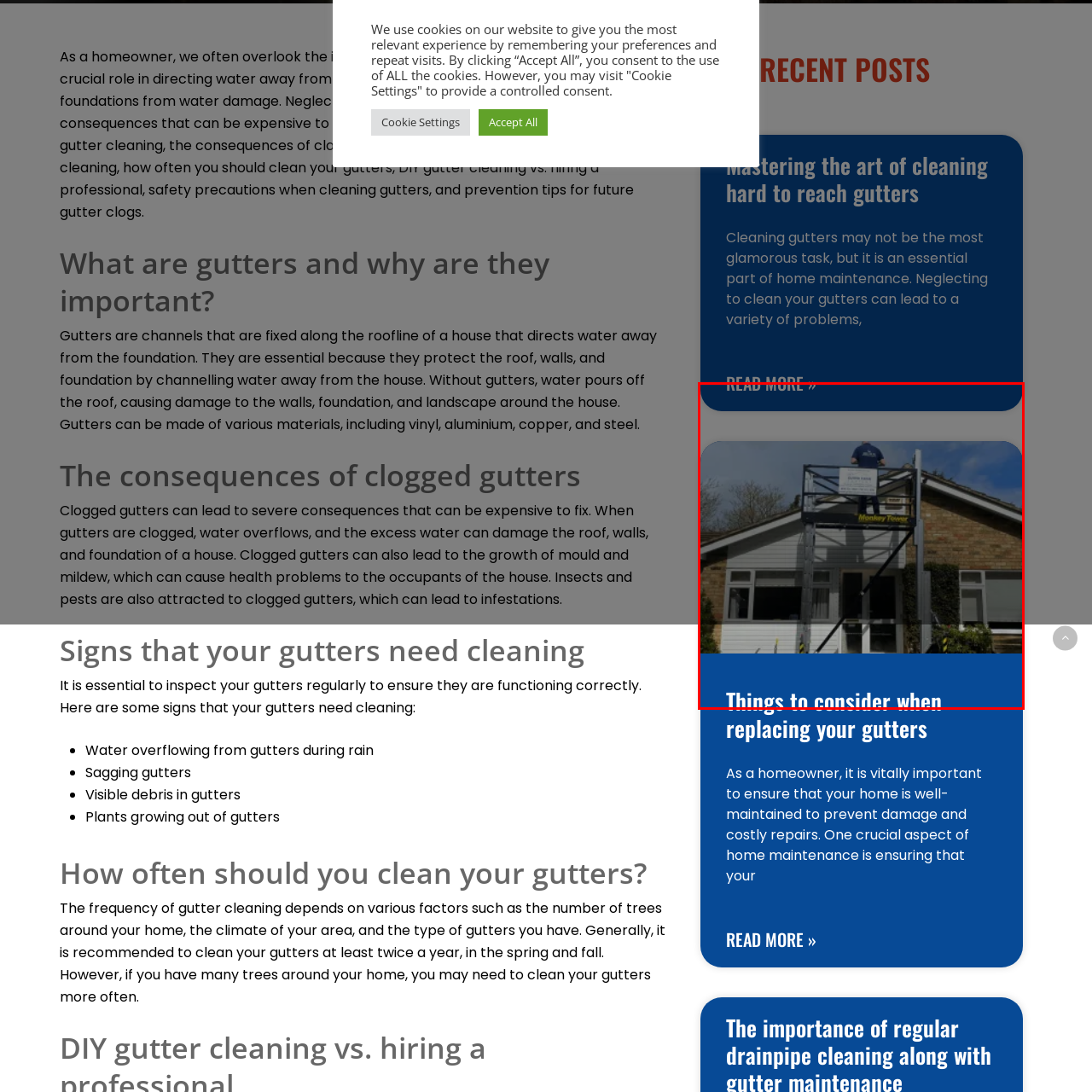Please examine the section highlighted with a blue border and provide a thorough response to the following question based on the visual information: 
What is the main topic of the associated article?

The caption explicitly states that the image is related to the topic of 'Things to consider when replacing your gutters', which is the main topic of the associated article, providing essential insights on maintaining and replacing gutters to prevent costly damages.